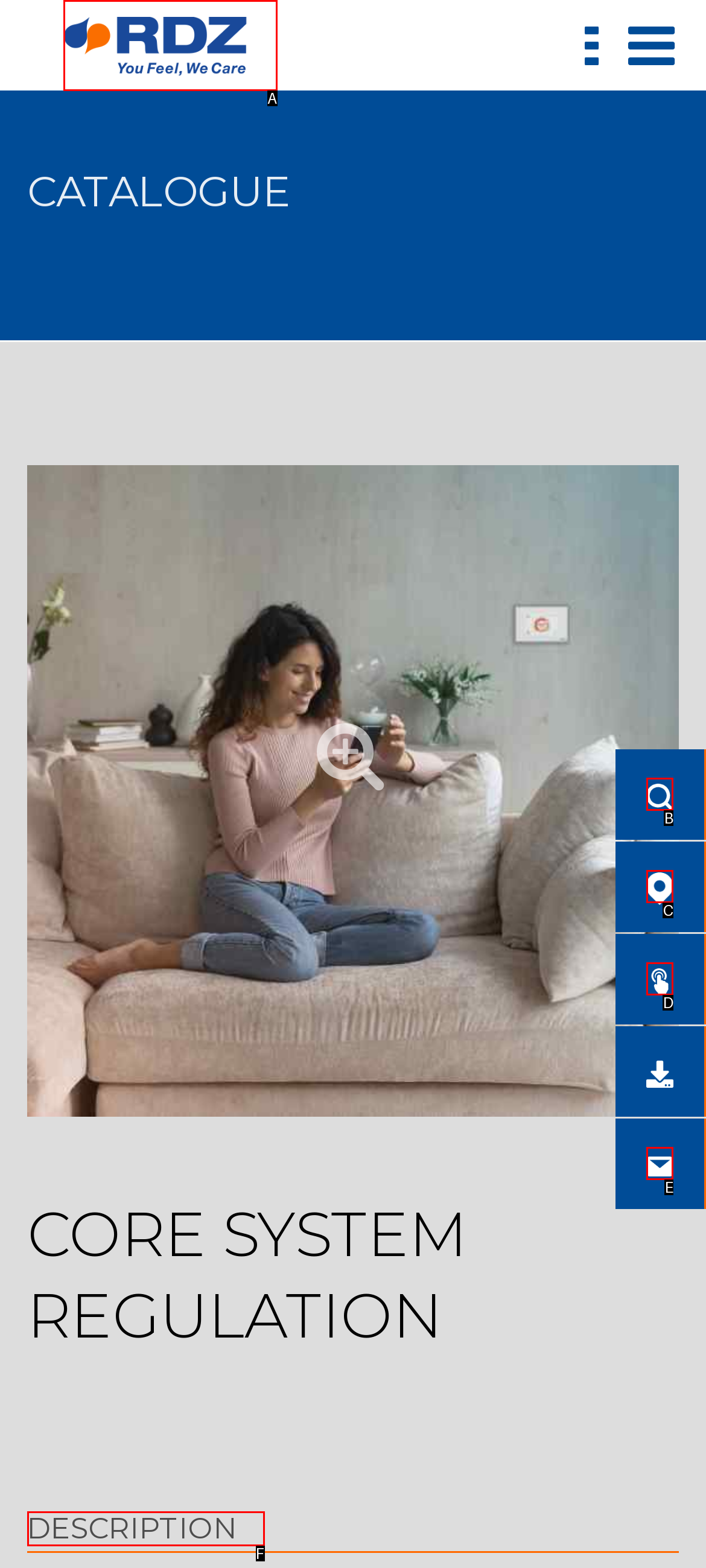Using the given description: title="Site search", identify the HTML element that corresponds best. Answer with the letter of the correct option from the available choices.

B